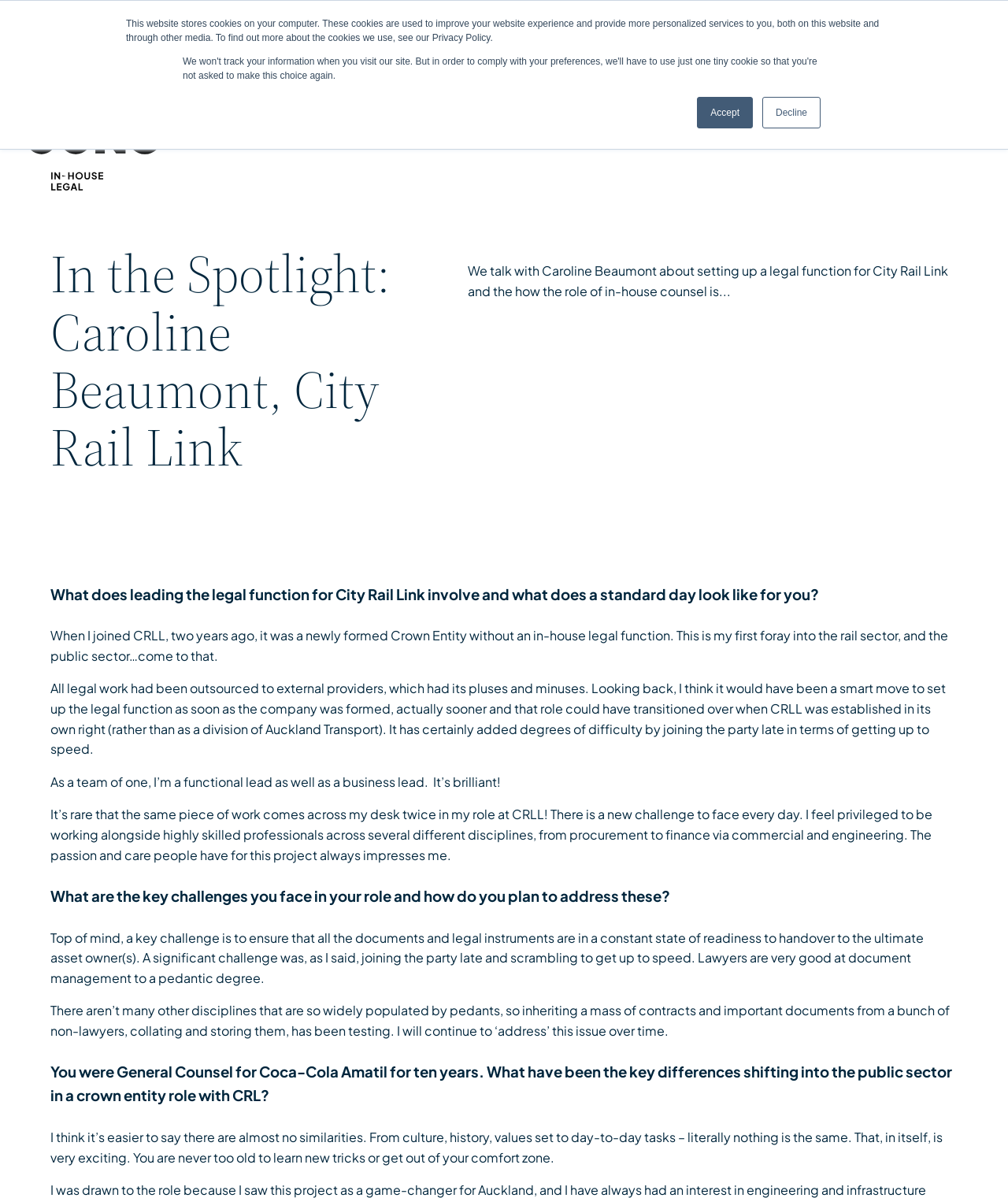Identify and extract the heading text of the webpage.

In the Spotlight: Caroline Beaumont, City Rail Link